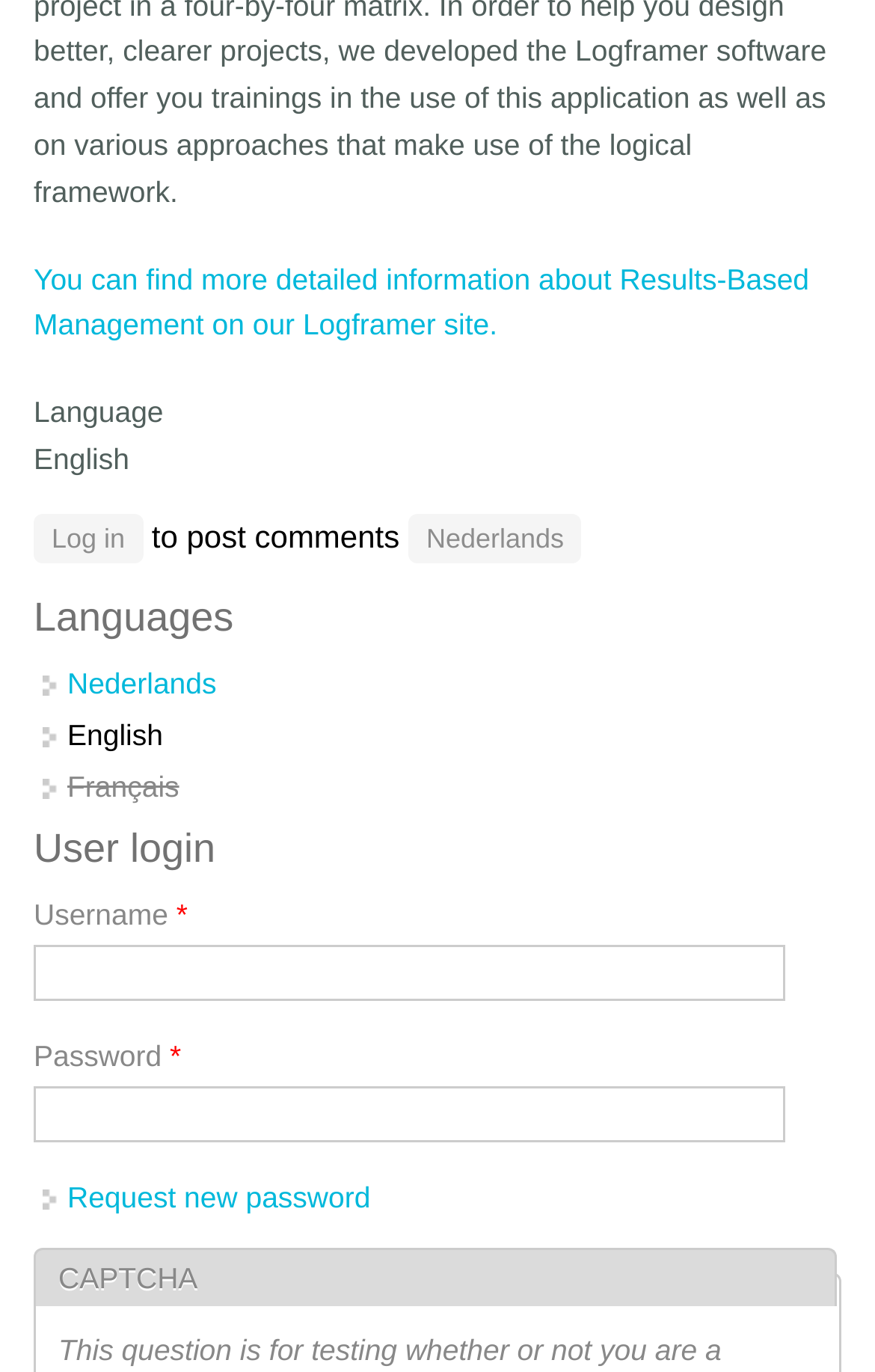Determine the bounding box coordinates for the HTML element mentioned in the following description: "Request new password". The coordinates should be a list of four floats ranging from 0 to 1, represented as [left, top, right, bottom].

[0.077, 0.86, 0.423, 0.885]